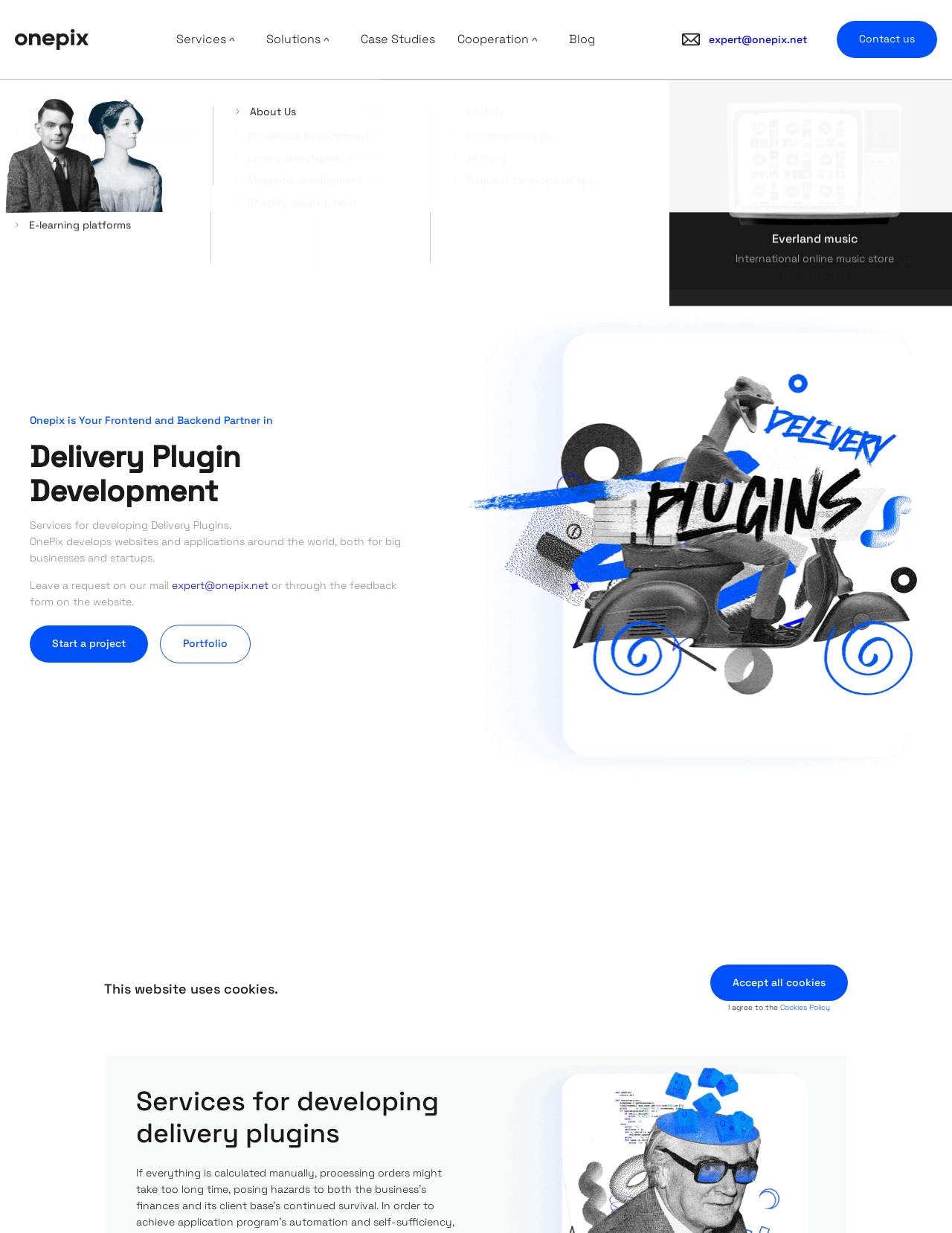Please determine the main heading text of this webpage.

Delivery Plugin Development